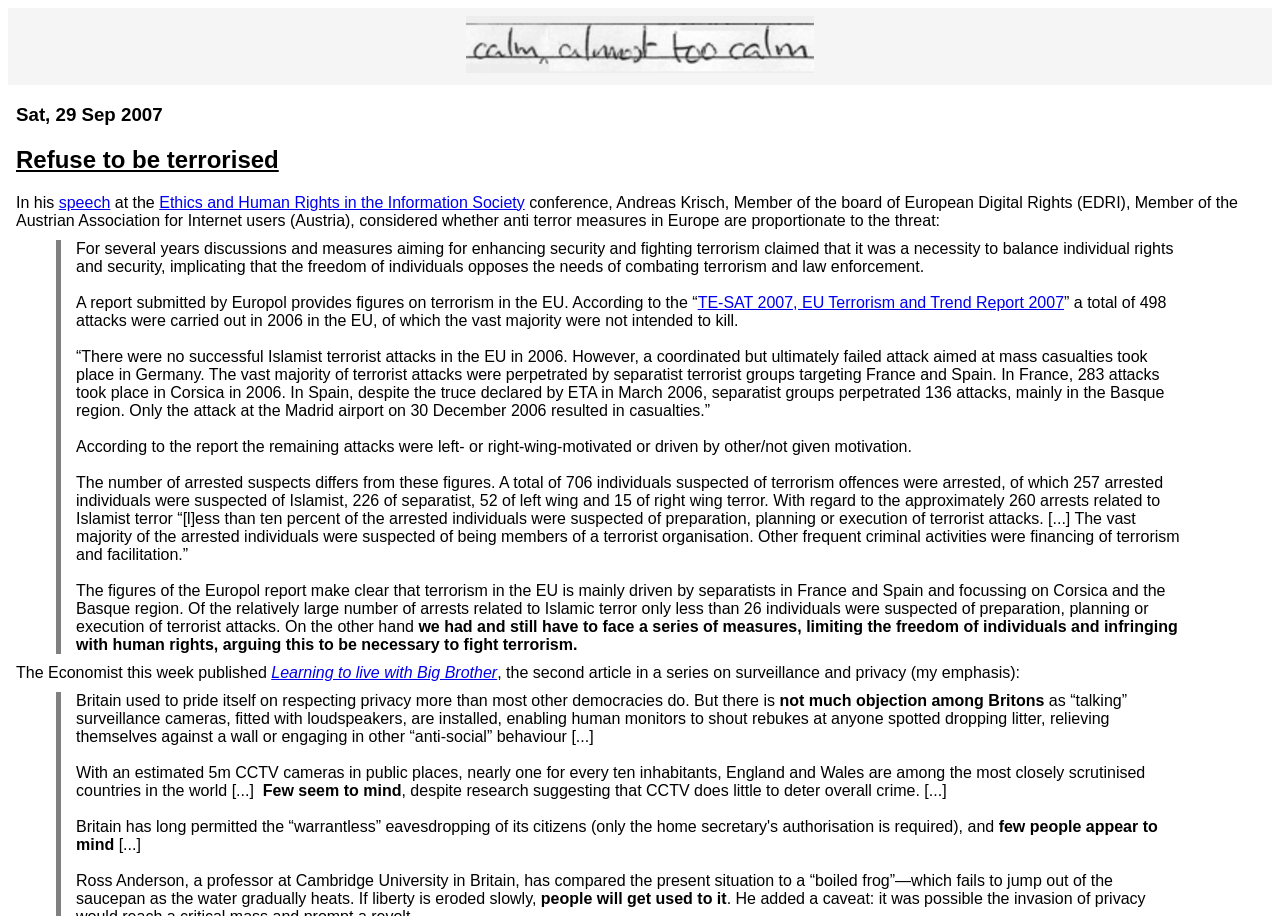Carefully examine the image and provide an in-depth answer to the question: What is the title of the speech mentioned on the webpage?

The title of the speech is mentioned in the link 'Refuse to be terrorised' which is located under the heading 'Sat, 29 Sep 2007'.